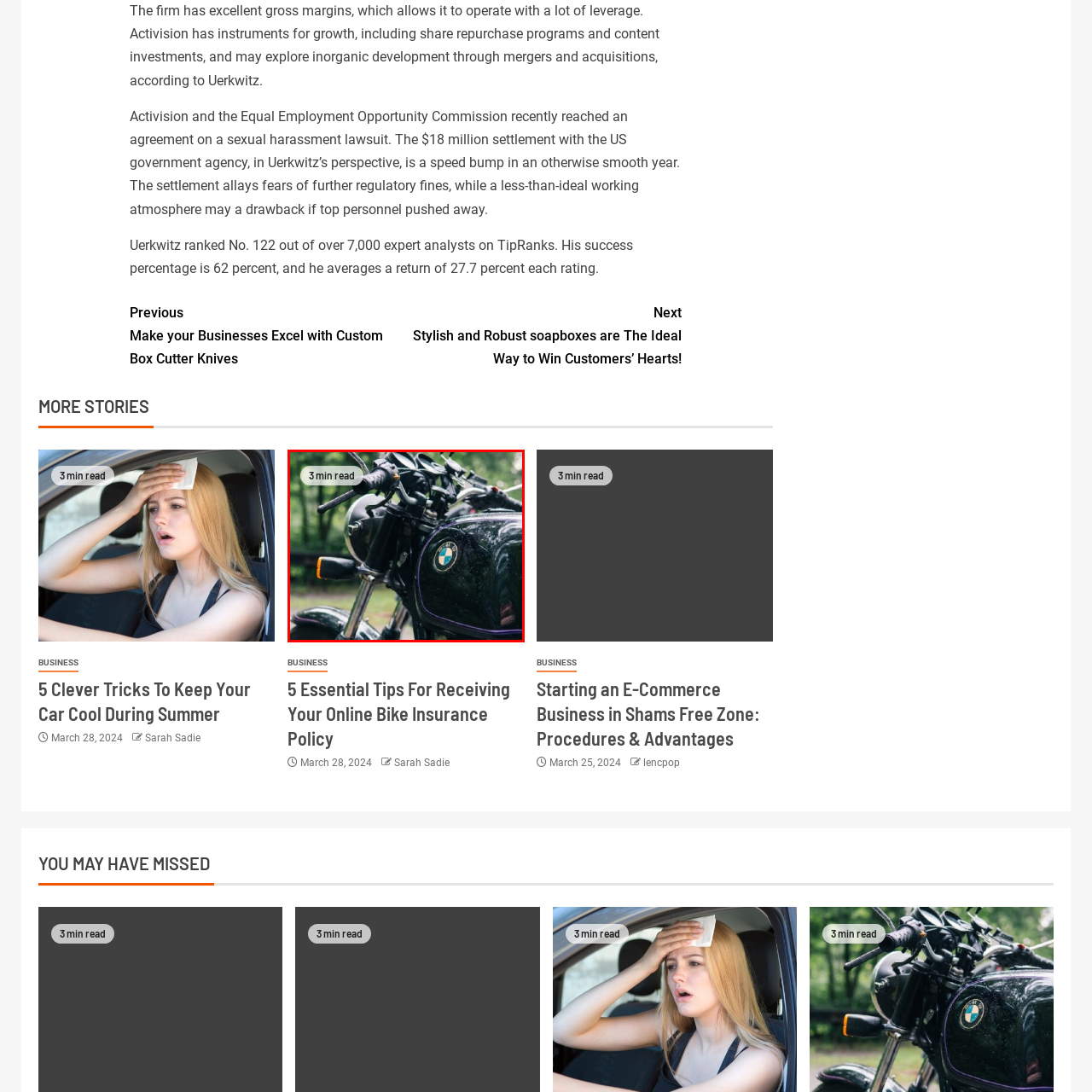Inspect the part framed by the grey rectangle, What is the environment in which the motorcycle is placed? 
Reply with a single word or phrase.

natural